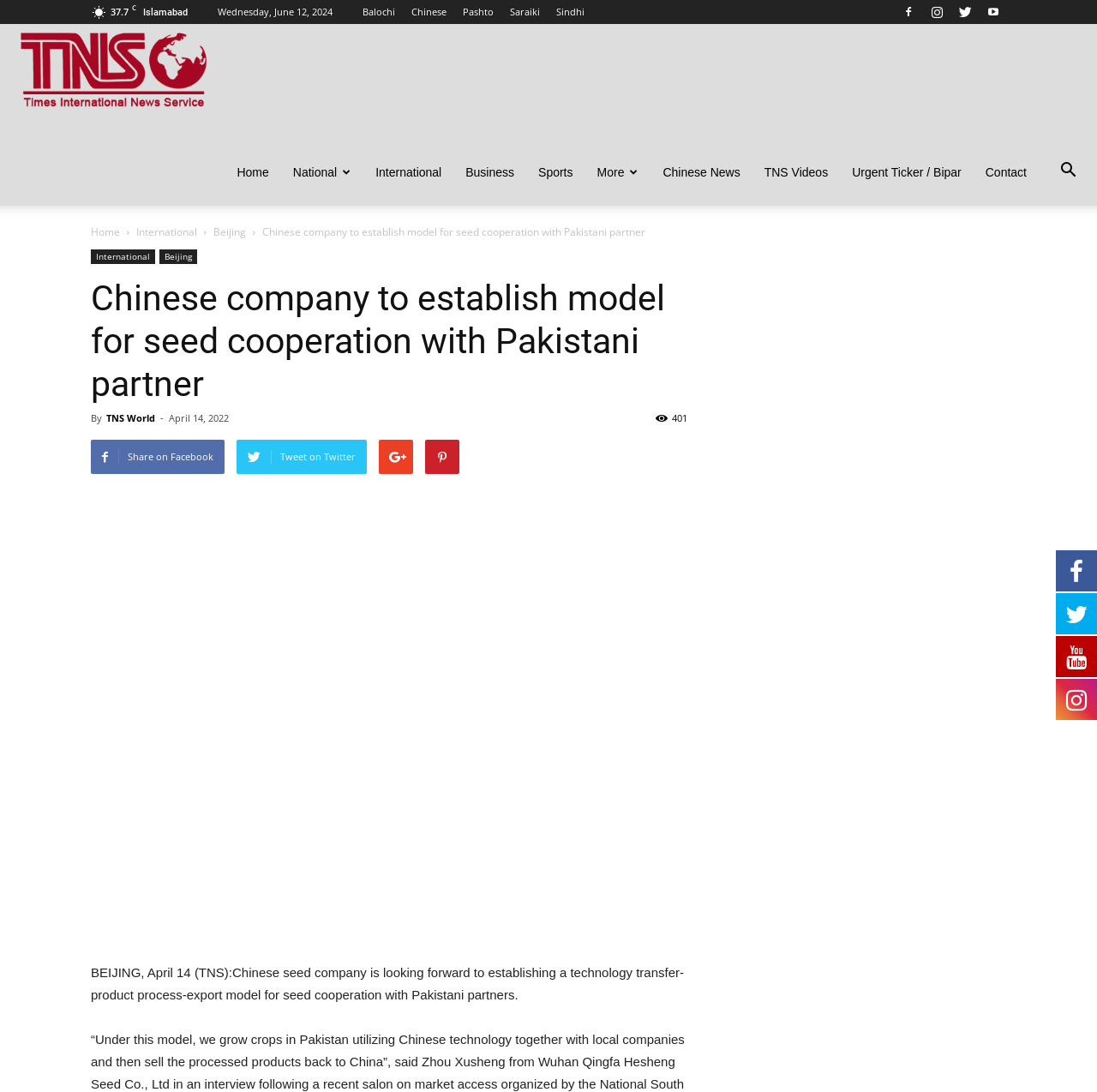What is the name of the Chinese seed company?
From the screenshot, provide a brief answer in one word or phrase.

Not mentioned